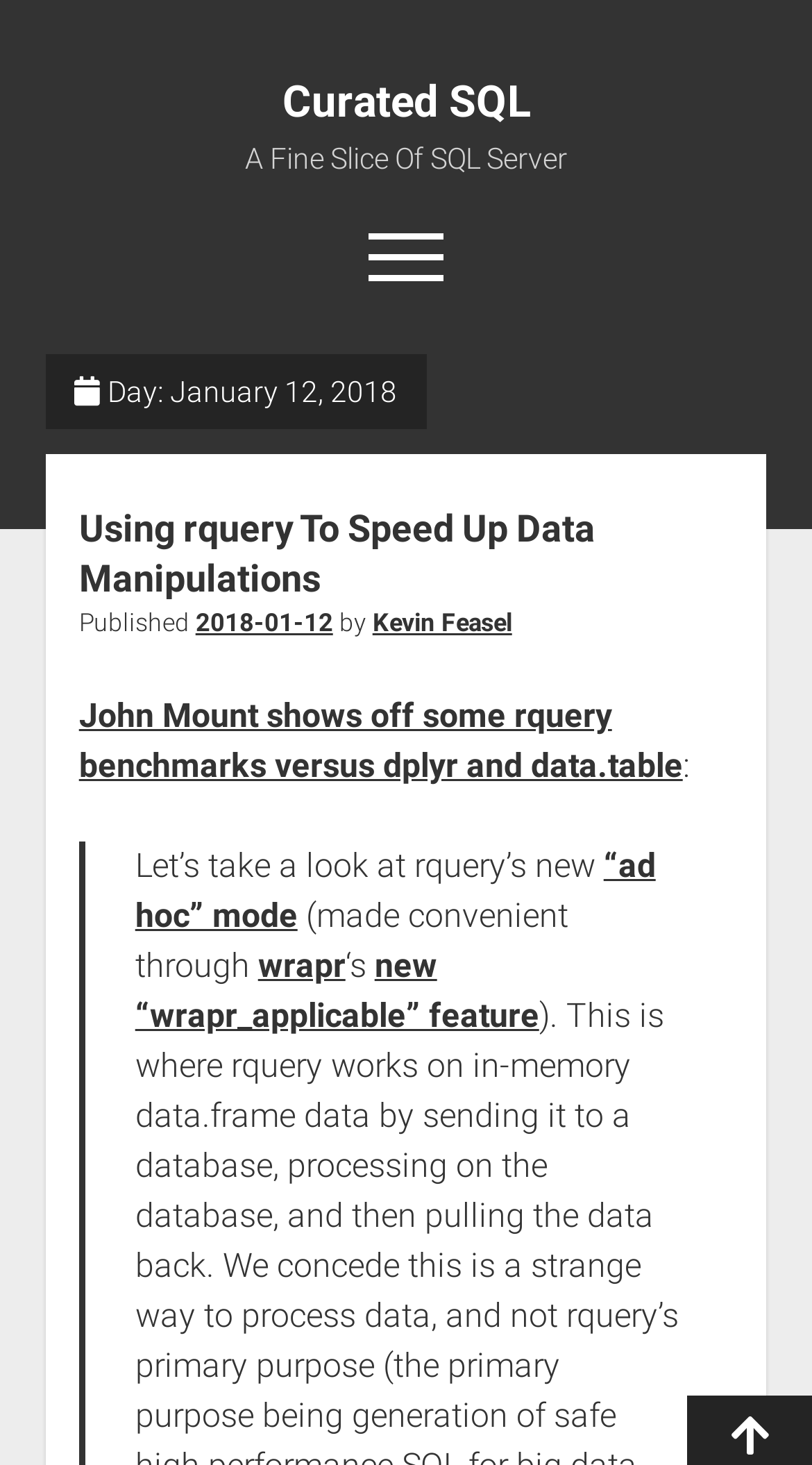What is the name of the author of the latest article?
Answer the question in a detailed and comprehensive manner.

I found the answer by looking at the section with the heading 'Day: January 12, 2018' and then finding the link with the text 'Kevin Feasel' which is next to the text 'by'.